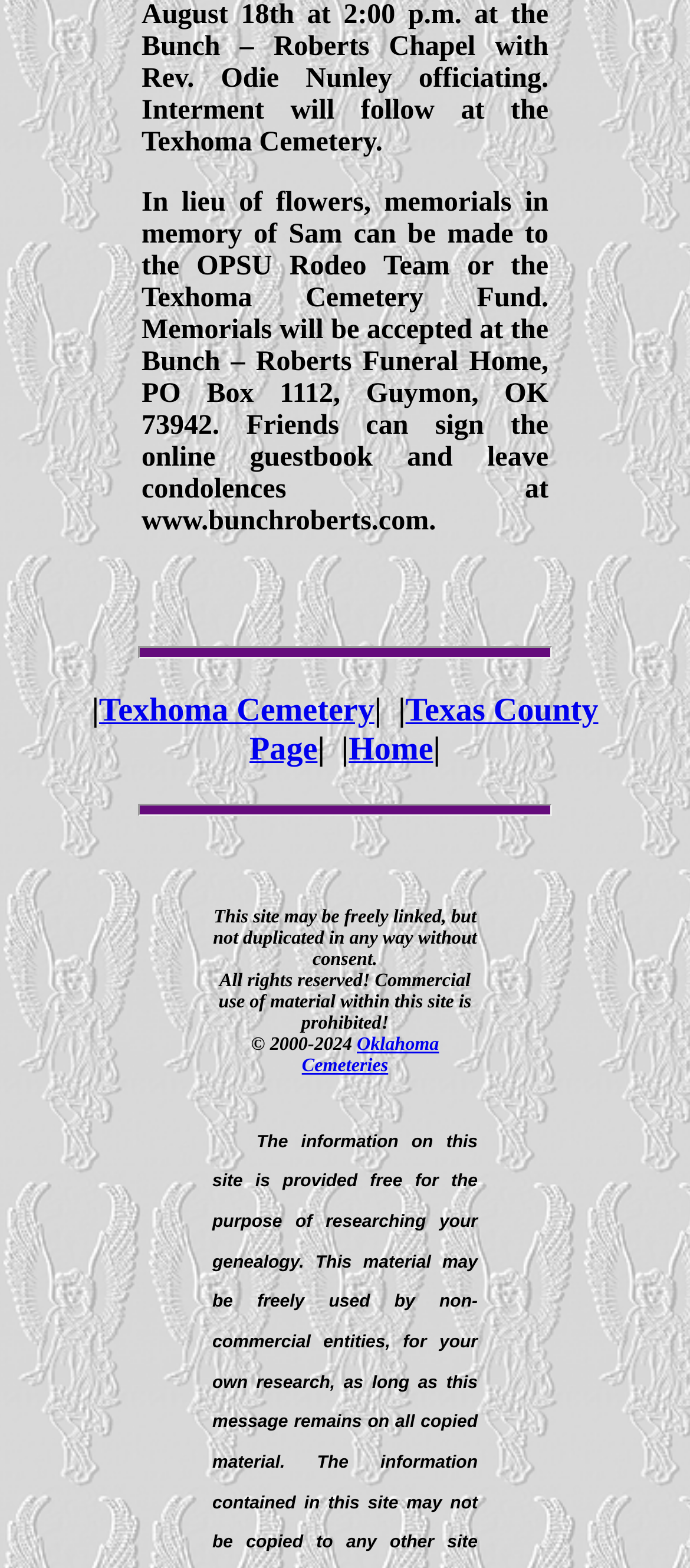Determine the bounding box of the UI element mentioned here: "Home". The coordinates must be in the format [left, top, right, bottom] with values ranging from 0 to 1.

[0.505, 0.466, 0.628, 0.49]